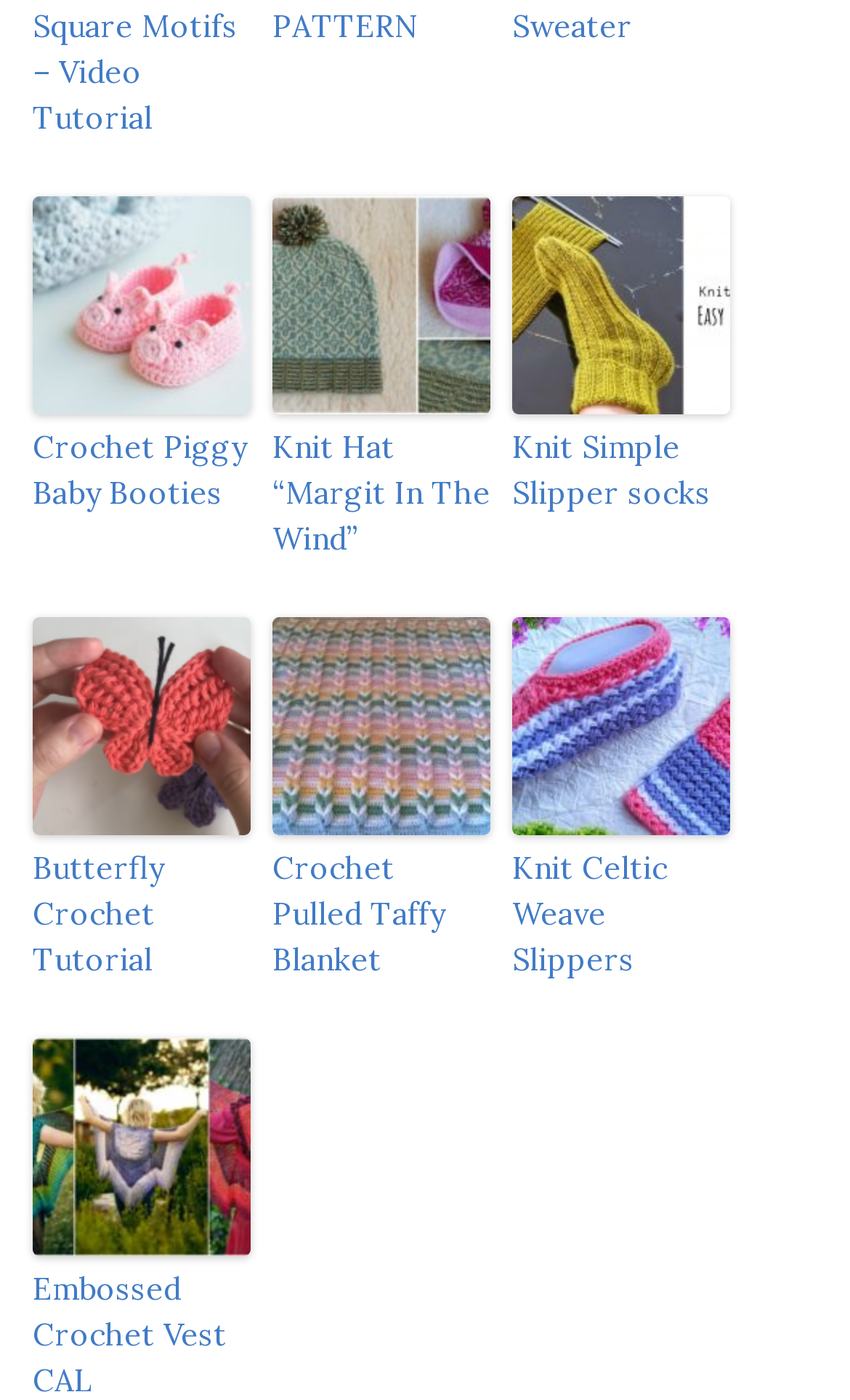Given the element description, predict the bounding box coordinates in the format (top-left x, top-left y, bottom-right x, bottom-right y). Make sure all values are between 0 and 1. Here is the element description: Knit Simple Slipper socks

[0.603, 0.141, 0.859, 0.37]